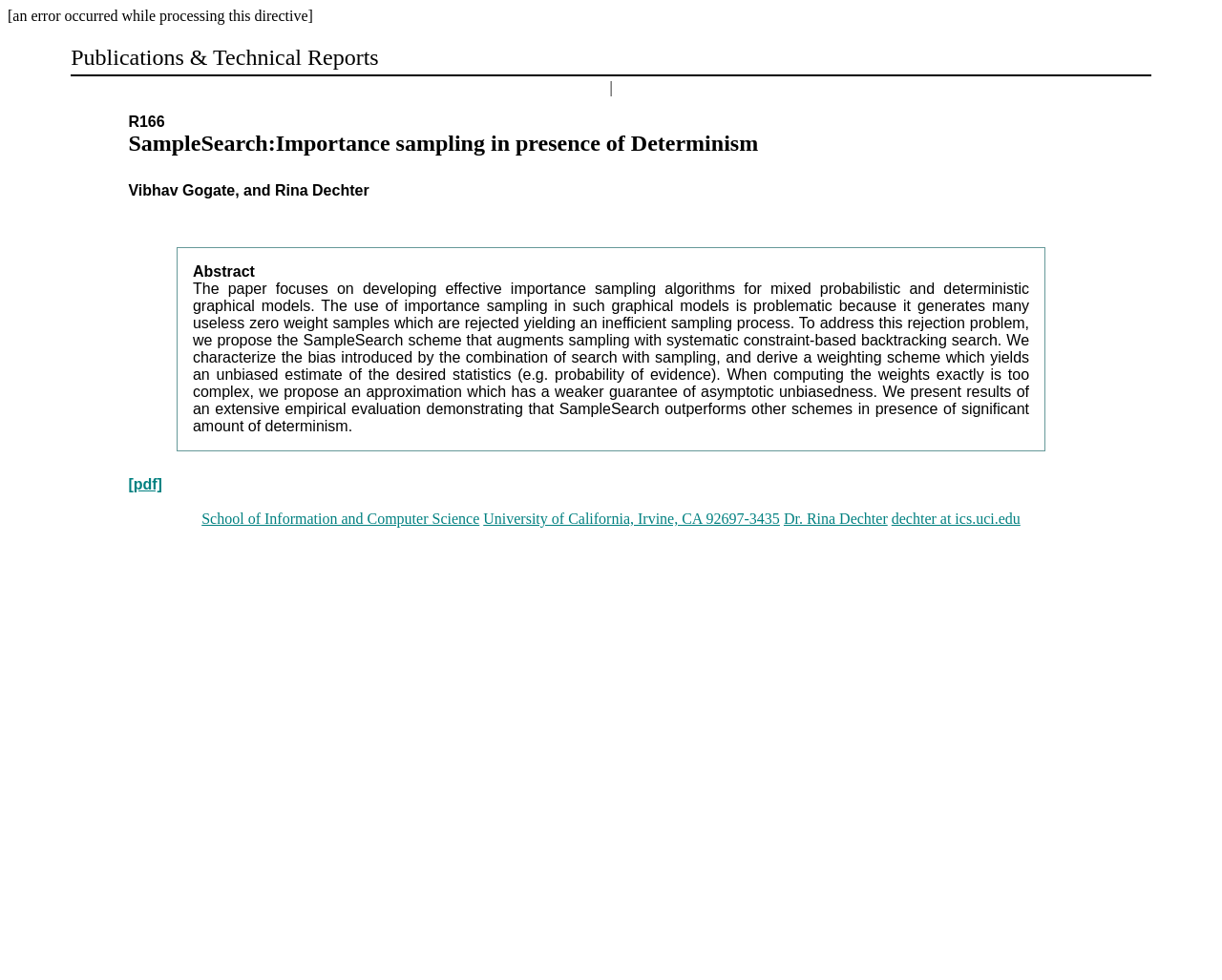Determine the bounding box coordinates (top-left x, top-left y, bottom-right x, bottom-right y) of the UI element described in the following text: [pdf]

[0.105, 0.486, 0.133, 0.502]